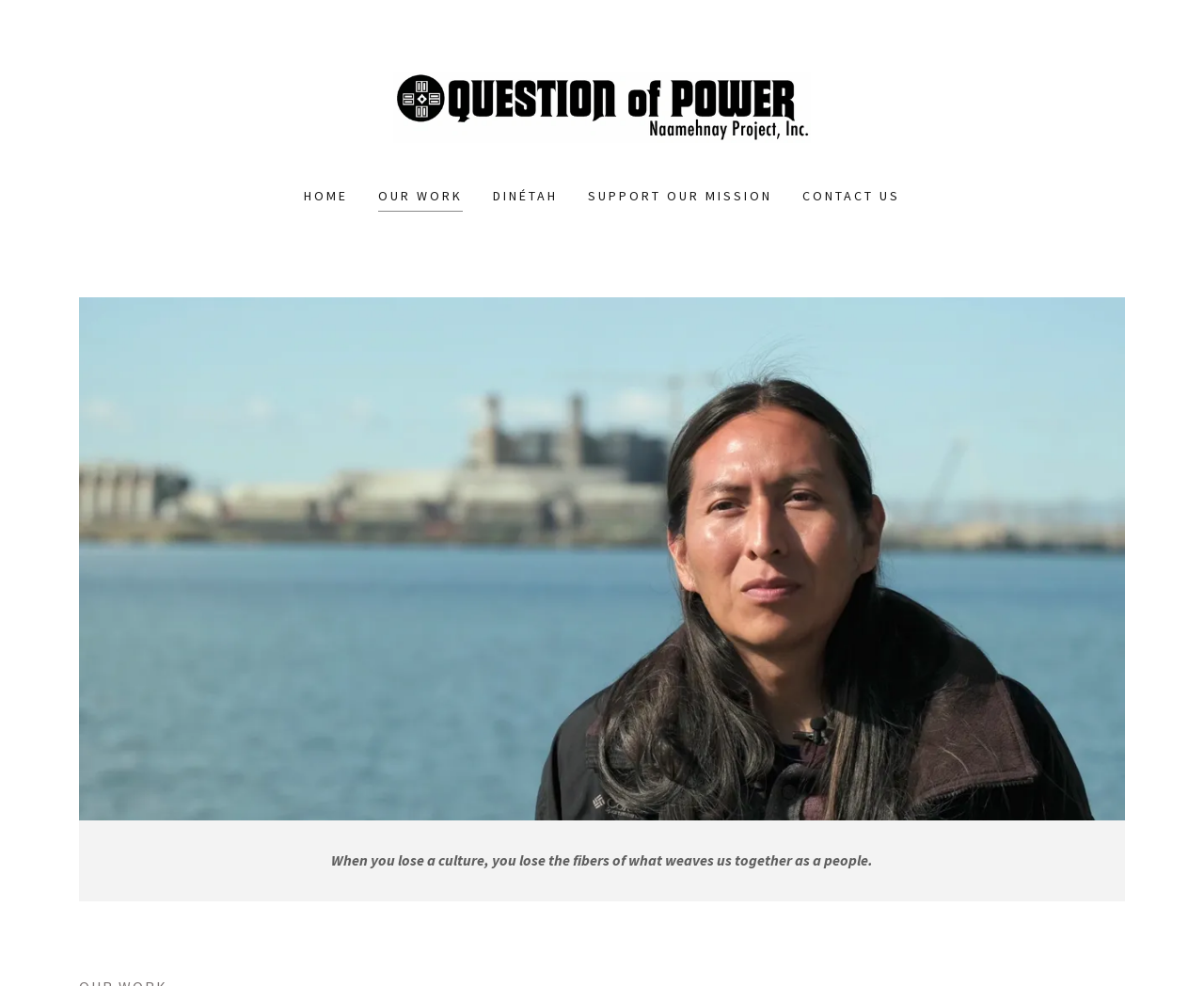Using the description "Dinétah", predict the bounding box of the relevant HTML element.

[0.405, 0.181, 0.468, 0.216]